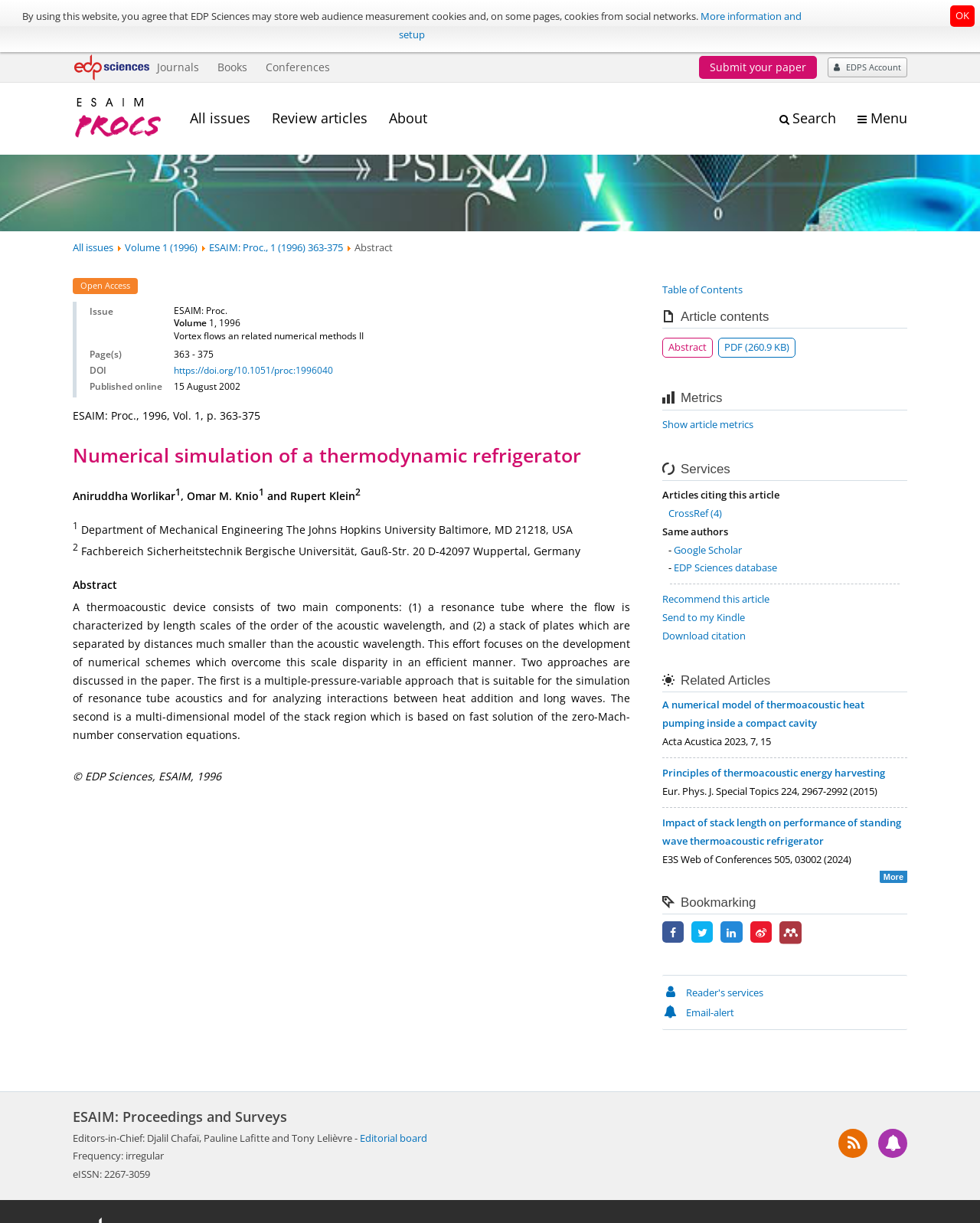What is the DOI of the article?
Please provide a single word or phrase based on the screenshot.

https://doi.org/10.1051/proc:1996040